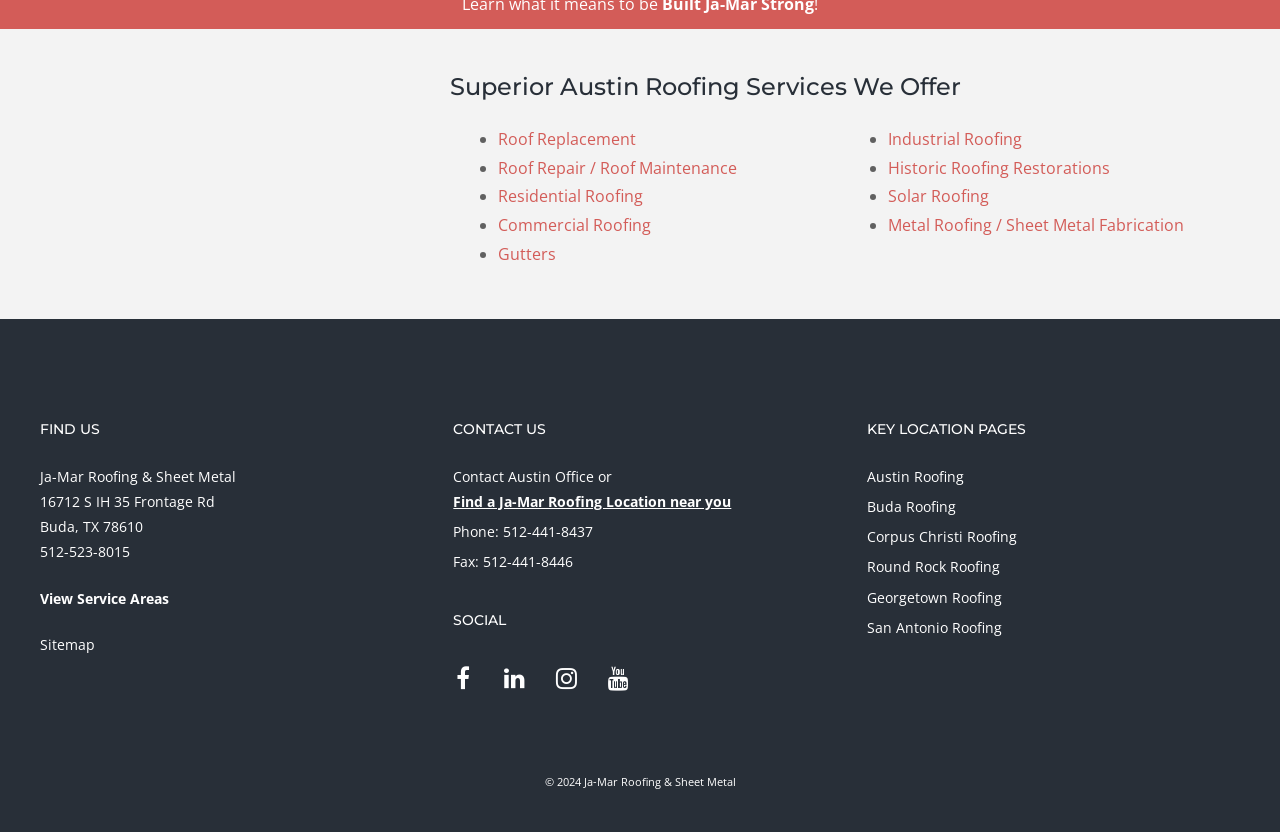Based on the description "Roof Repair / Roof Maintenance", find the bounding box of the specified UI element.

[0.389, 0.188, 0.576, 0.215]